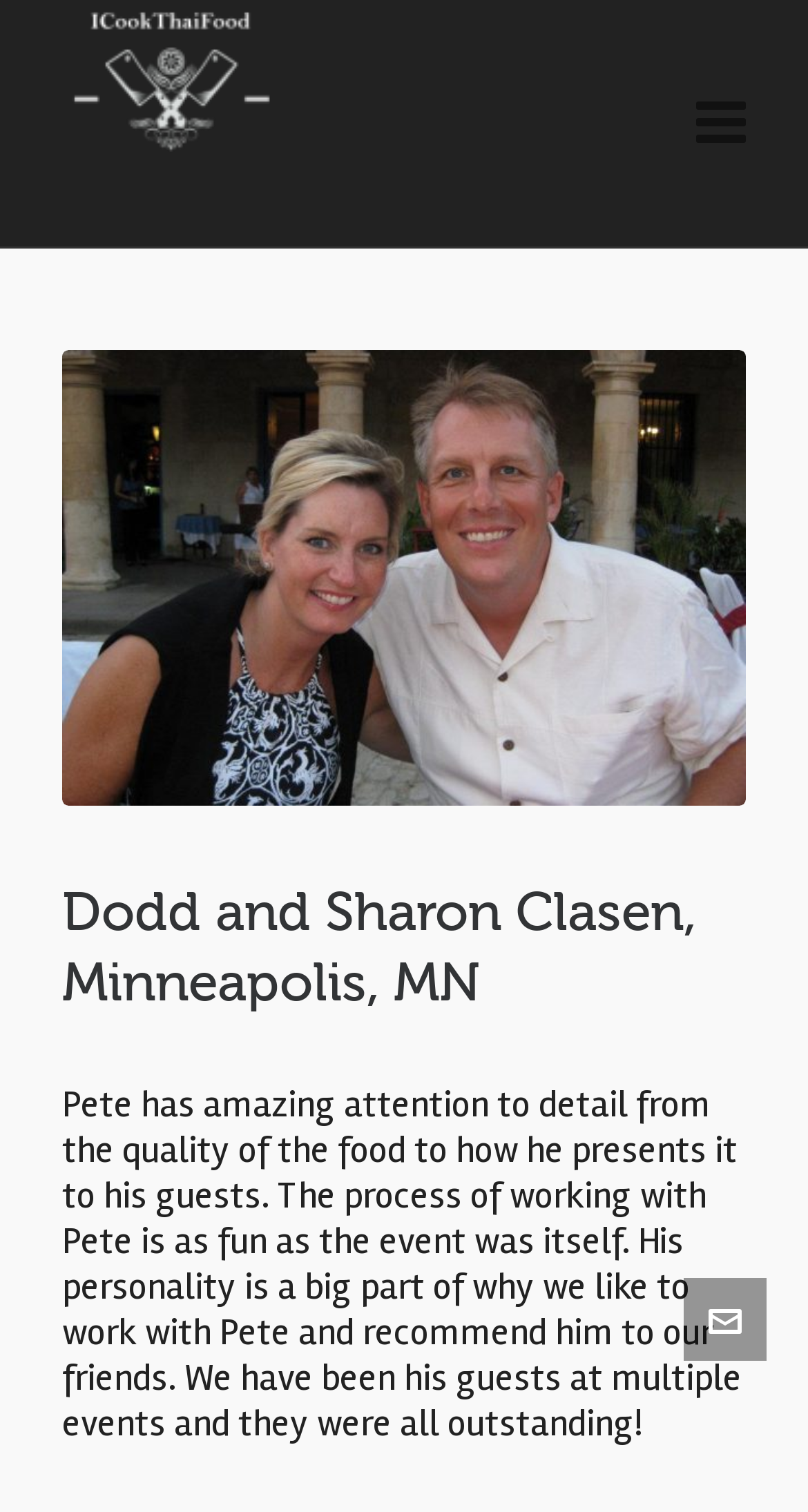Determine the bounding box coordinates for the UI element described. Format the coordinates as (top-left x, top-left y, bottom-right x, bottom-right y) and ensure all values are between 0 and 1. Element description: alt="I Cook Thai Food"

[0.077, 0.004, 0.349, 0.159]